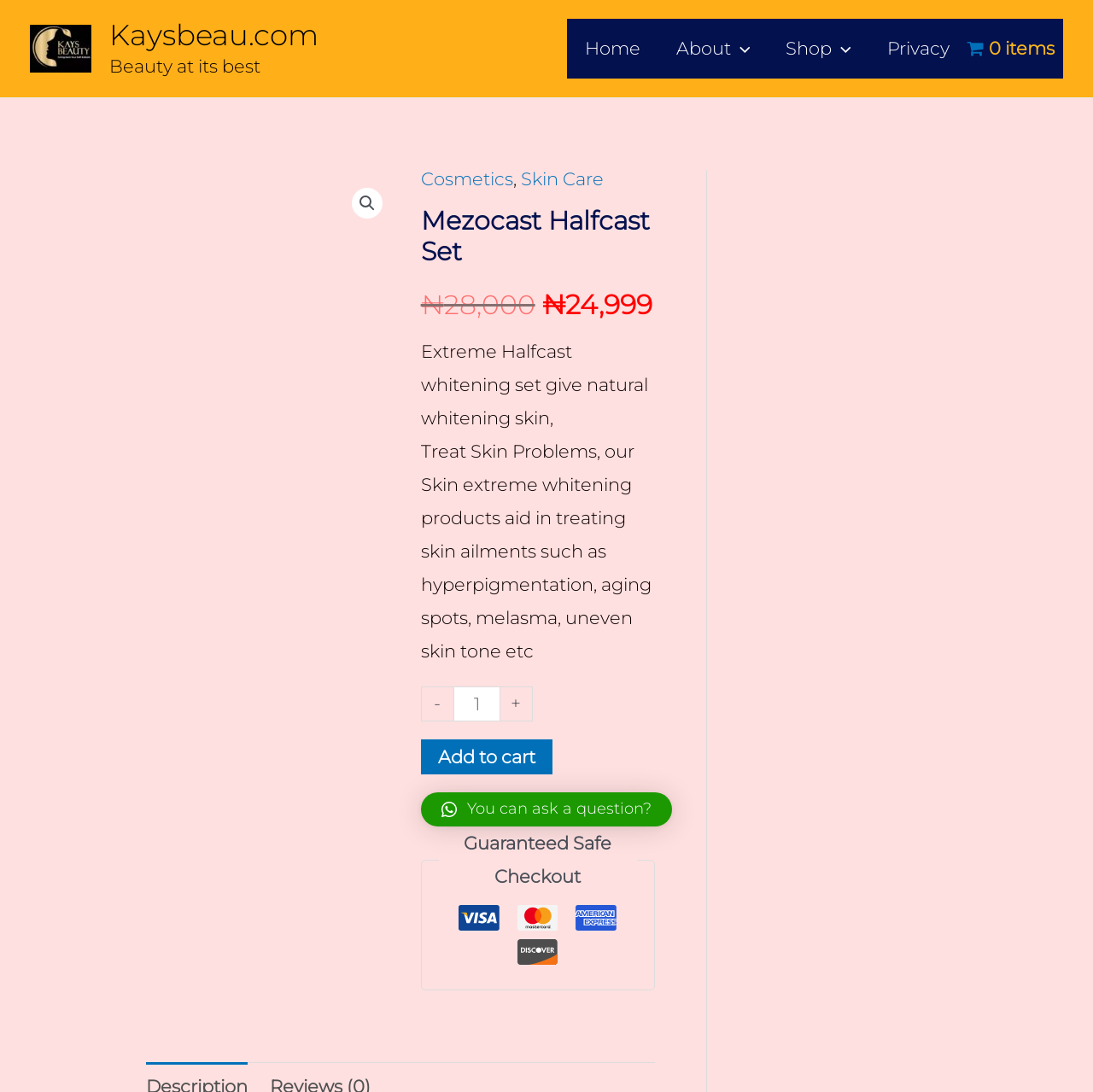Determine the title of the webpage and give its text content.

Mezocast Halfcast Set